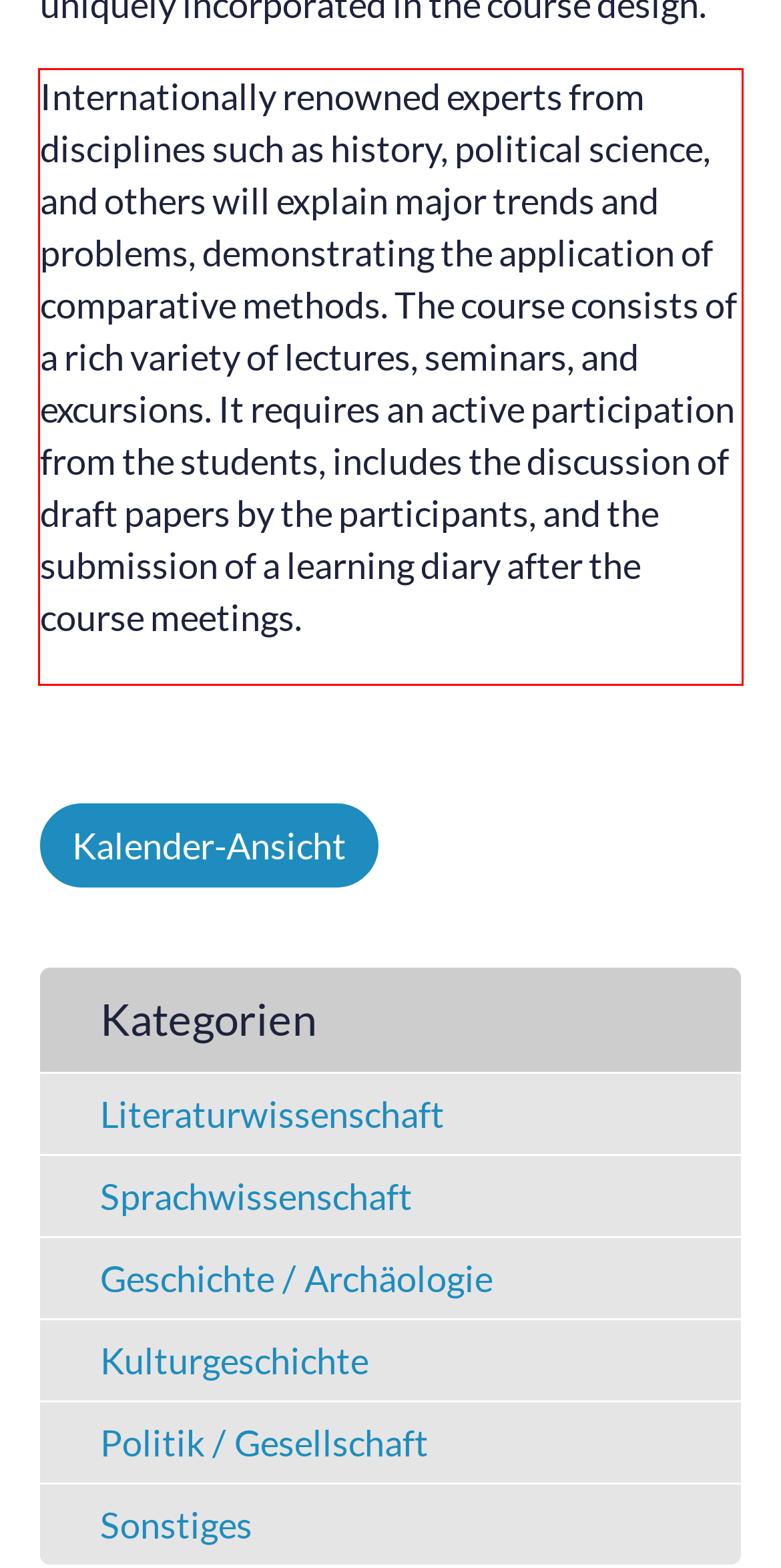Look at the provided screenshot of the webpage and perform OCR on the text within the red bounding box.

Internationally renowned experts from disciplines such as history, political science, and others will explain major trends and problems, demonstrating the application of comparative methods. The course consists of a rich variety of lectures, seminars, and excursions. It requires an active participation from the students, includes the discussion of draft papers by the participants, and the submission of a learning diary after the course meetings.